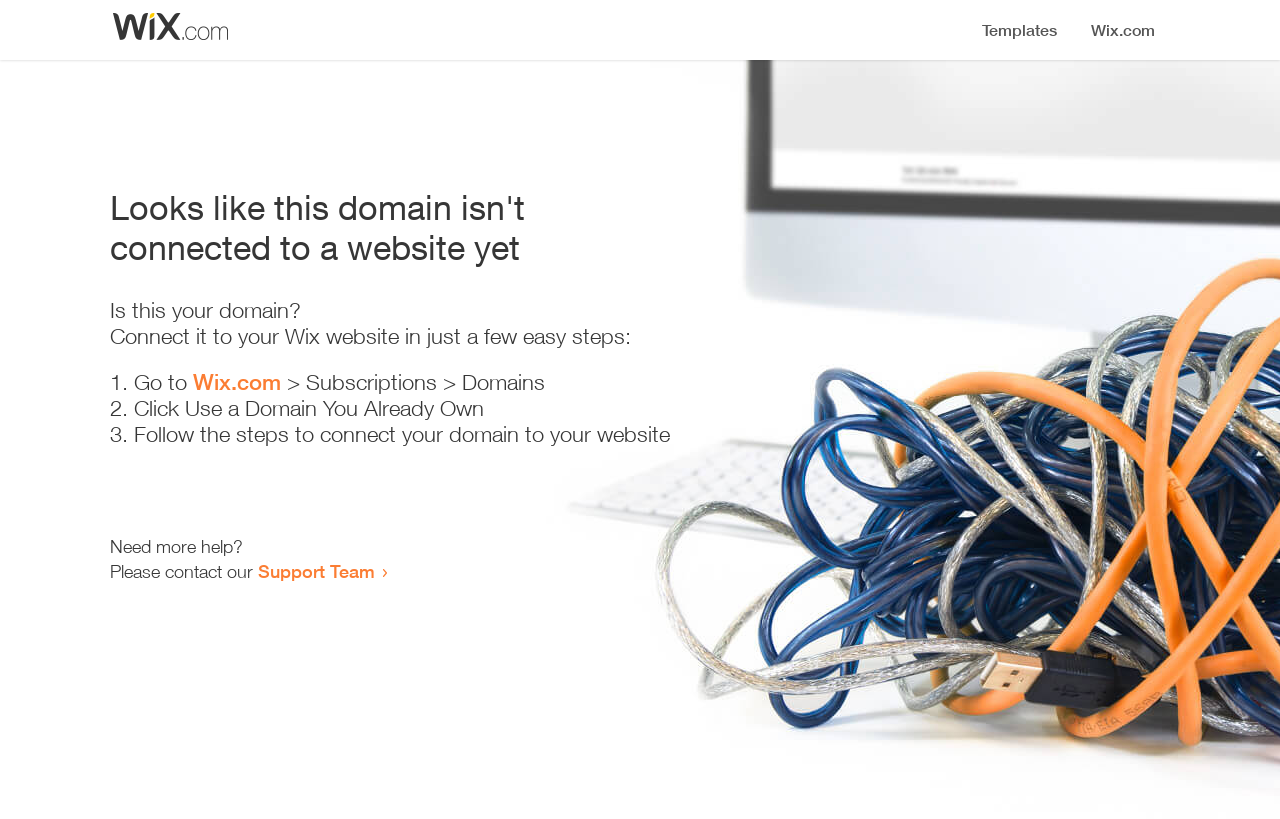What is the current state of the website?
Please answer the question with a detailed and comprehensive explanation.

The webpage has a heading 'Error' and a message 'Looks like this domain isn't connected to a website yet', which suggests that the current state of the website is an error or not functional.